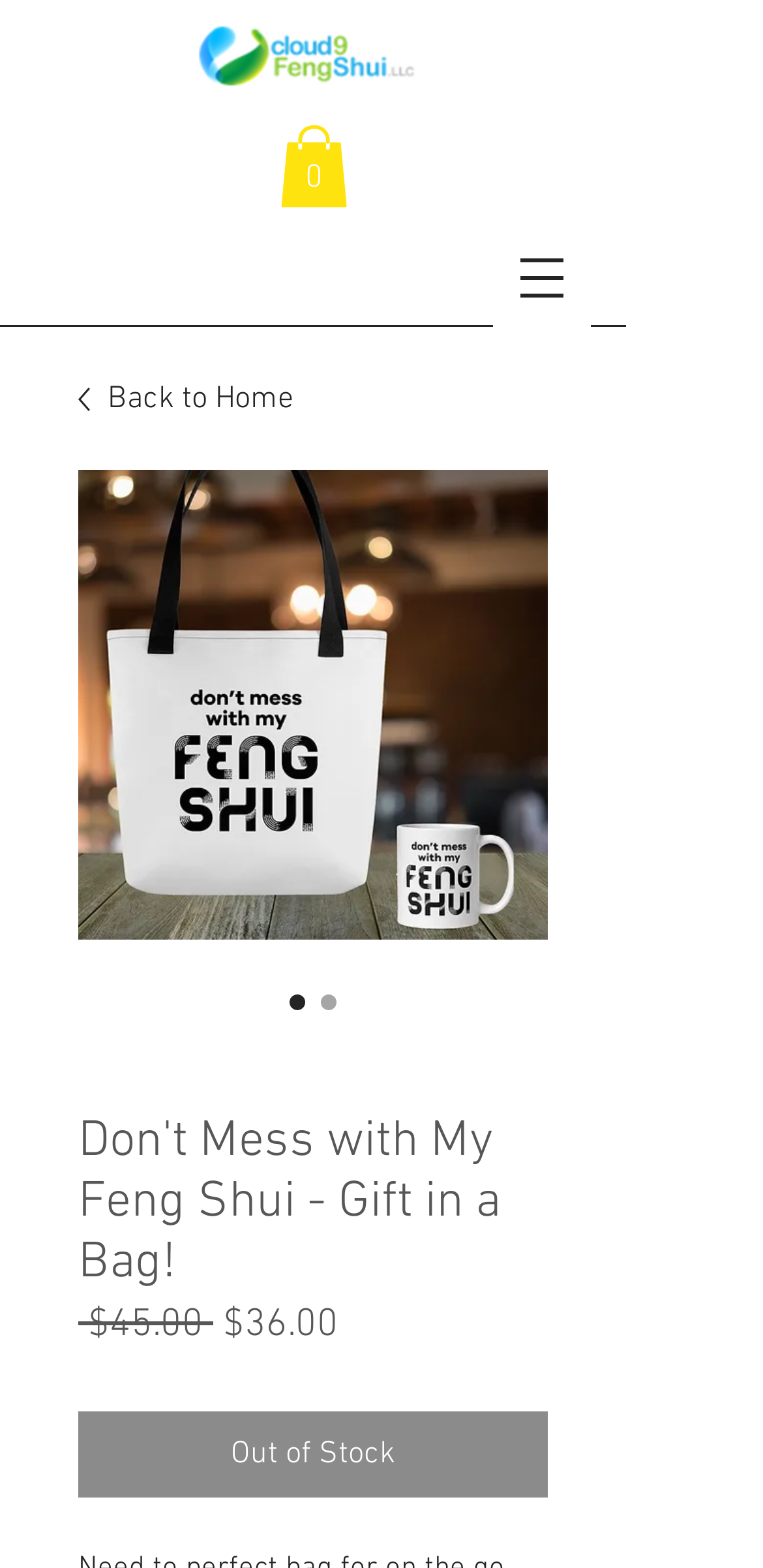Please find and generate the text of the main heading on the webpage.

Don't Mess with My Feng Shui - Gift in a Bag!